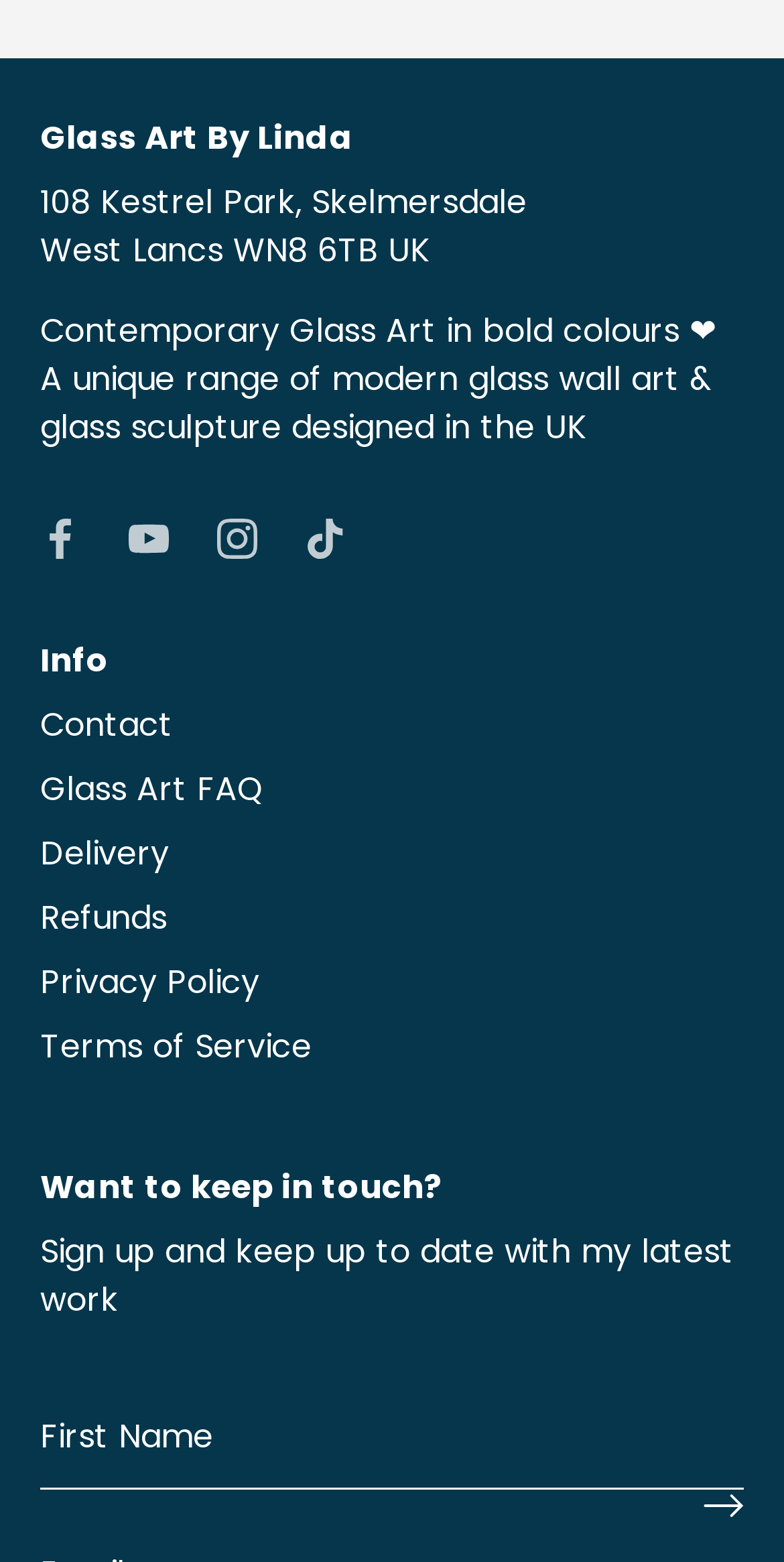What is the address of Glass Art By Linda?
Using the information from the image, give a concise answer in one word or a short phrase.

108 Kestrel Park, Skelmersdale, West Lancs WN8 6TB UK